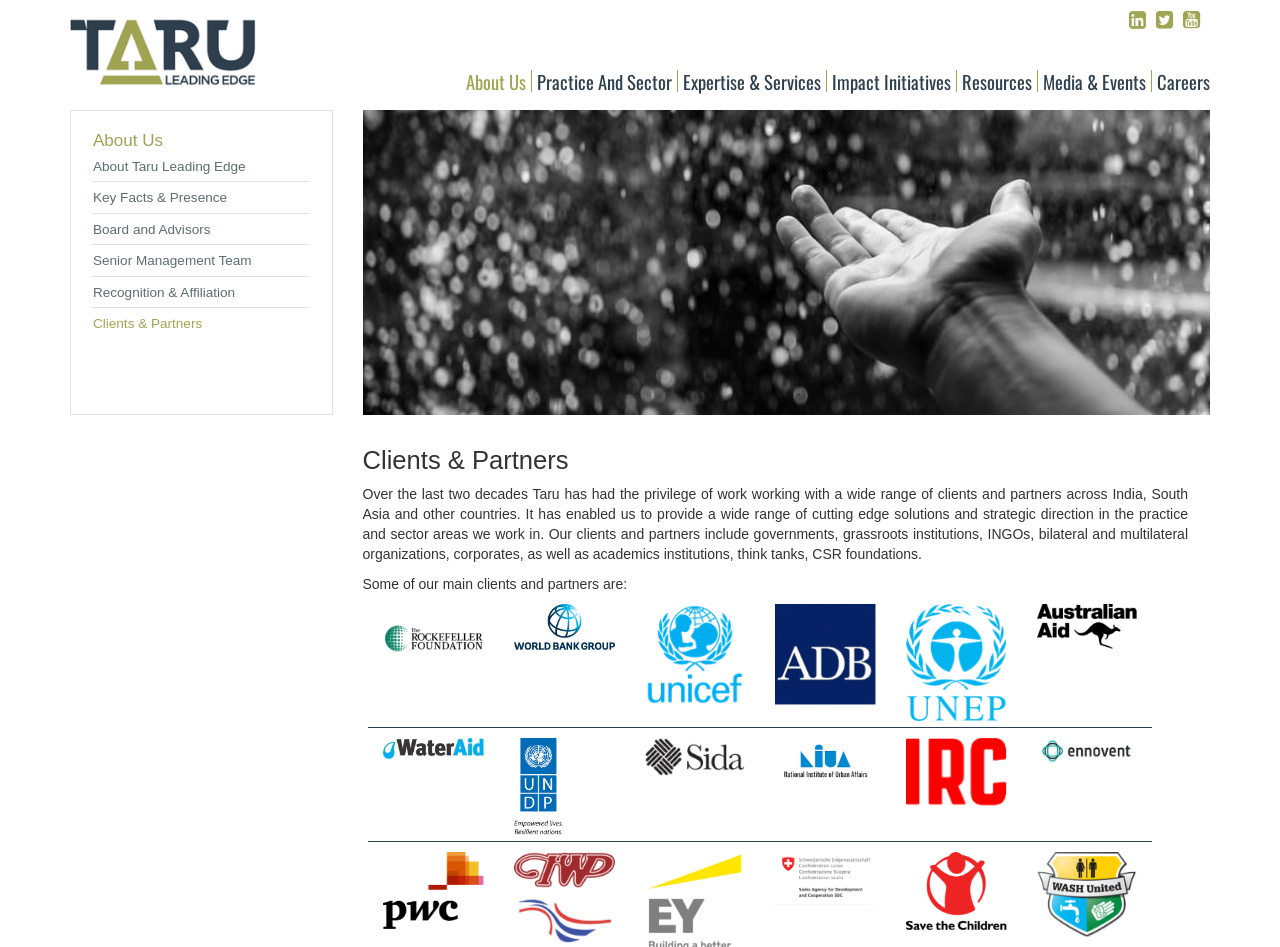Can you show the bounding box coordinates of the region to click on to complete the task described in the instruction: "Read about Key Facts & Presence"?

[0.073, 0.201, 0.177, 0.217]